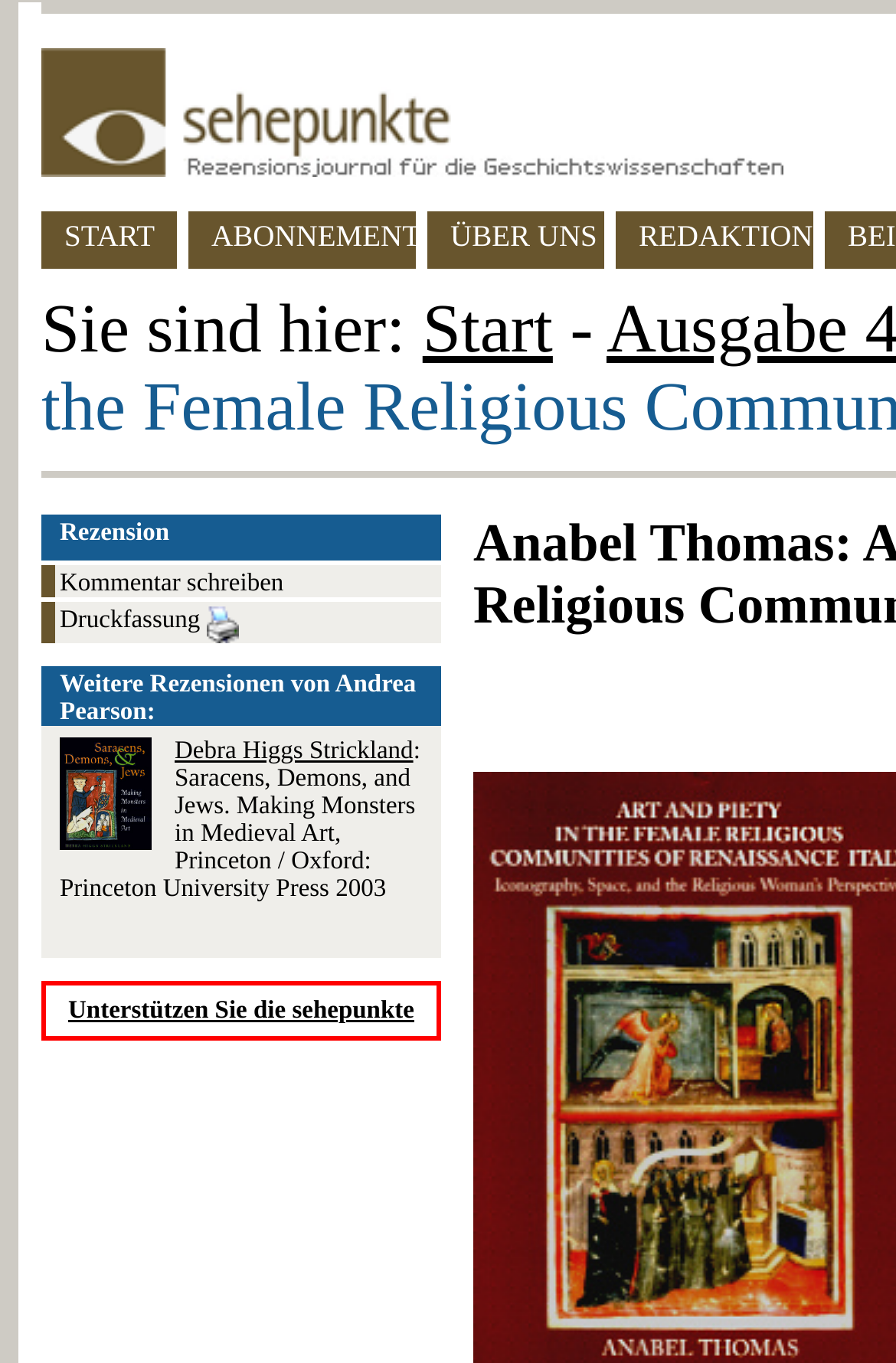Given the webpage screenshot, identify the bounding box of the UI element that matches this description: "ÜBER UNS".

[0.477, 0.155, 0.674, 0.197]